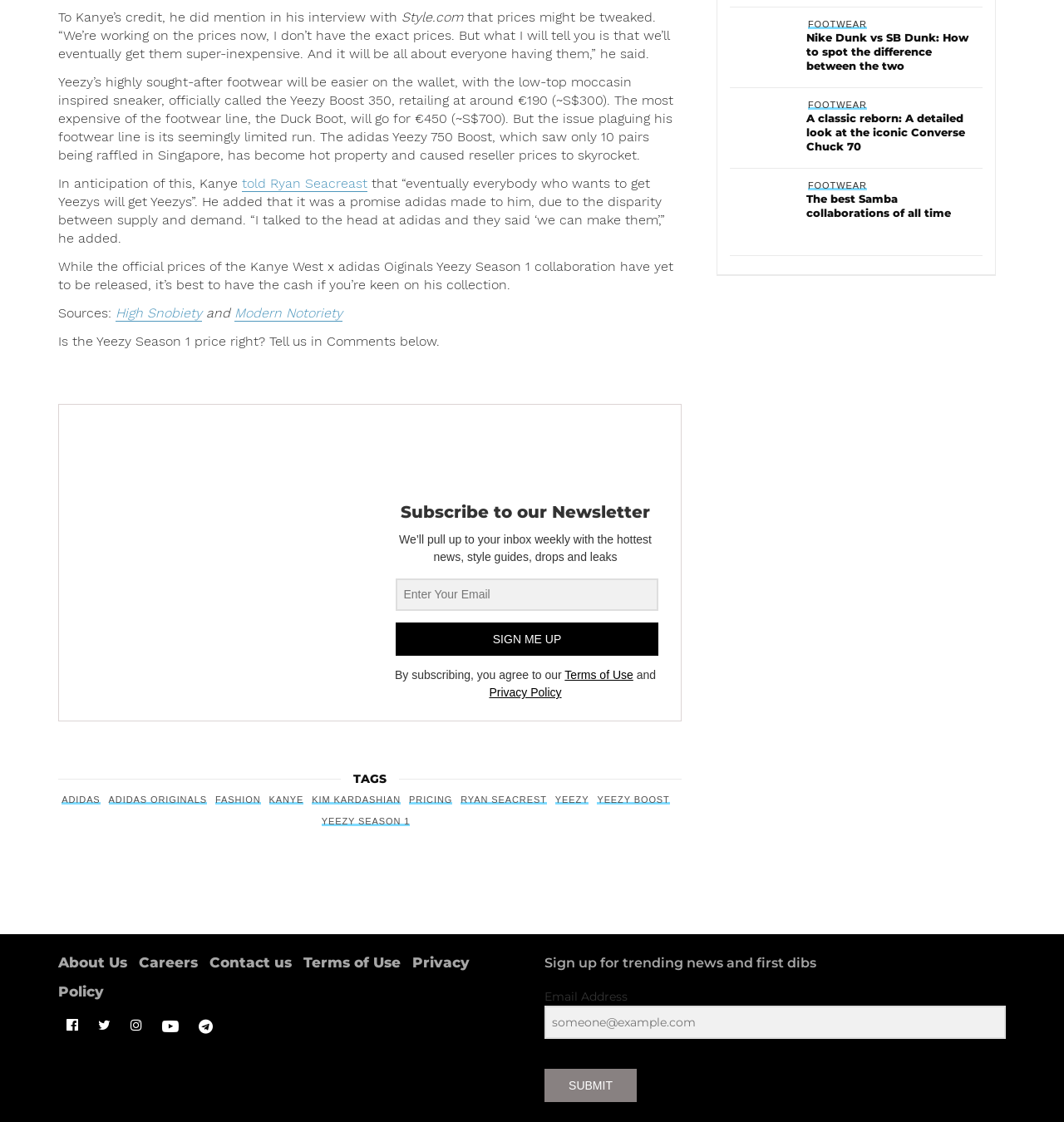Mark the bounding box of the element that matches the following description: "Terms of Use".

[0.531, 0.596, 0.595, 0.608]